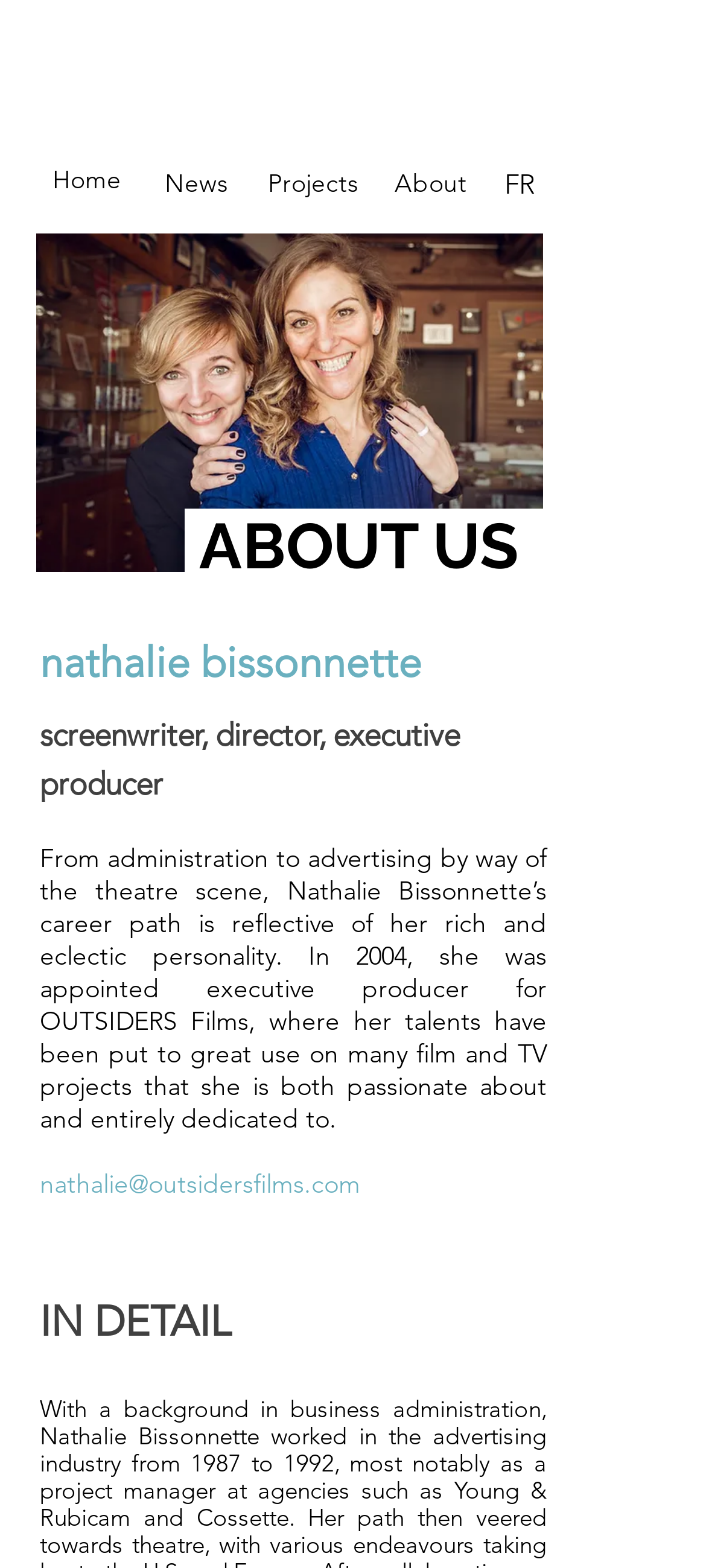Identify the bounding box of the UI element described as follows: "News". Provide the coordinates as four float numbers in the range of 0 to 1 [left, top, right, bottom].

[0.221, 0.103, 0.336, 0.133]